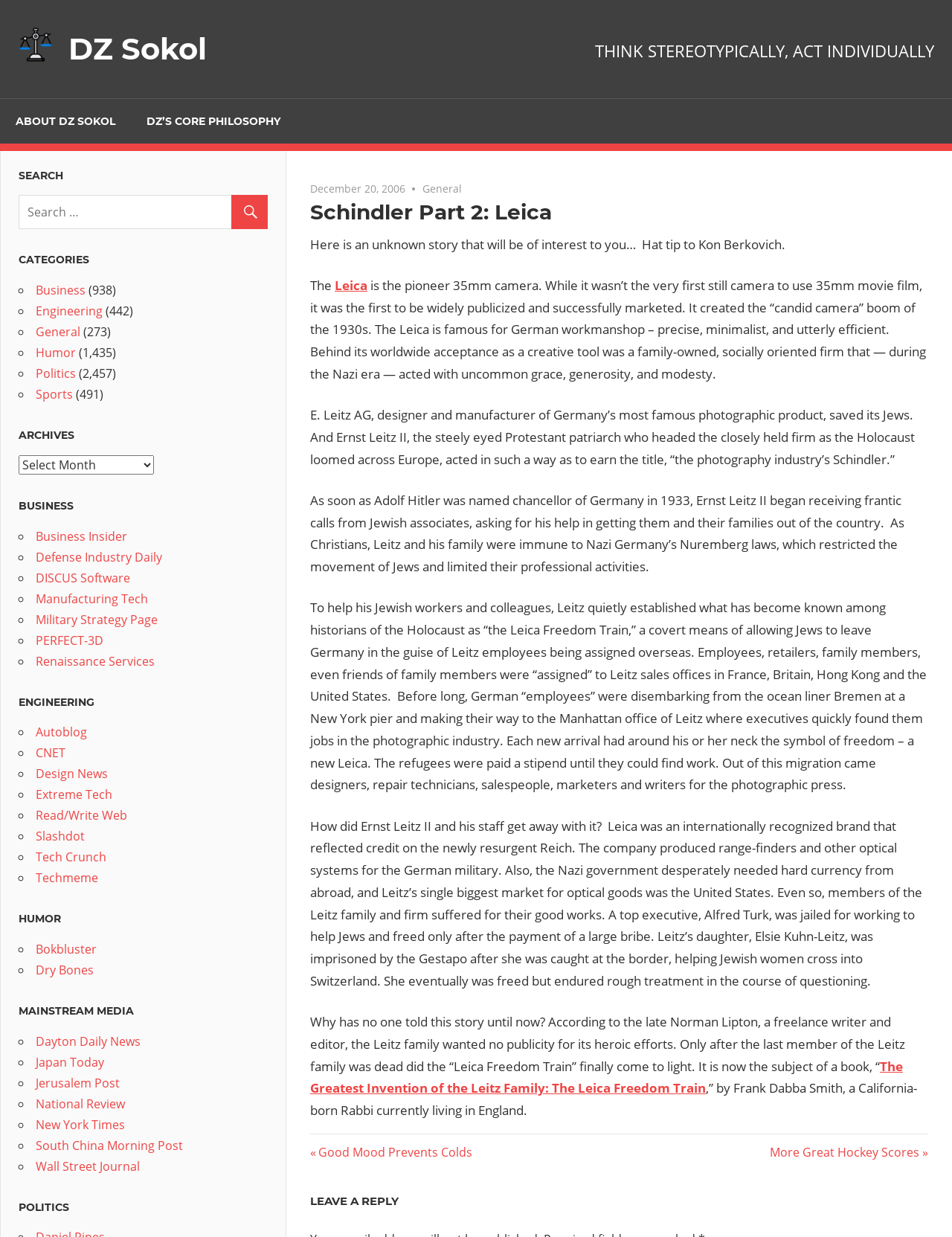Please provide a detailed answer to the question below based on the screenshot: 
What is the name of the author of the article?

The author of the article is not specified in the article section. There is no mention of the author's name.